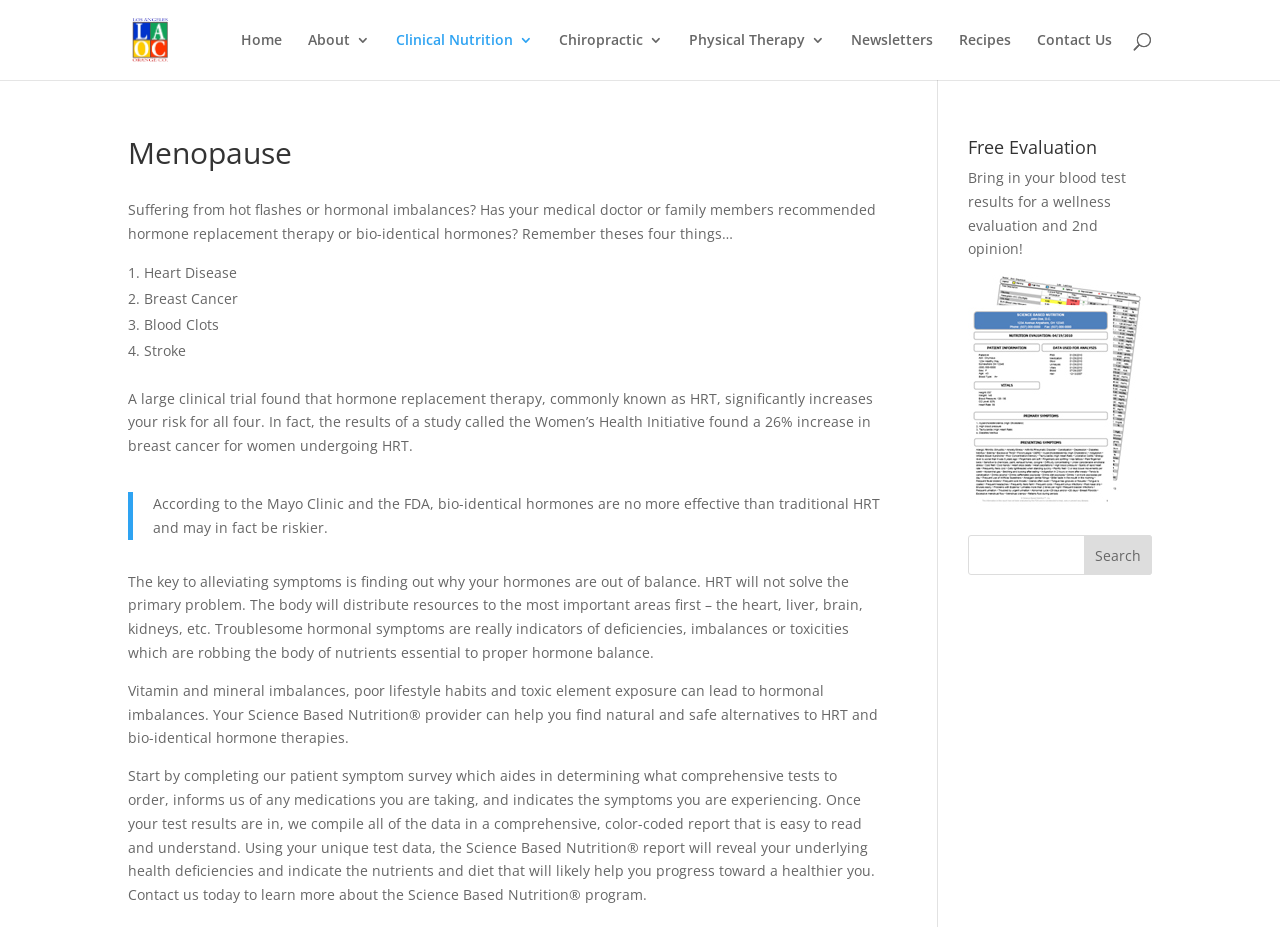Select the bounding box coordinates of the element I need to click to carry out the following instruction: "Click the 'Home' link".

[0.188, 0.036, 0.22, 0.086]